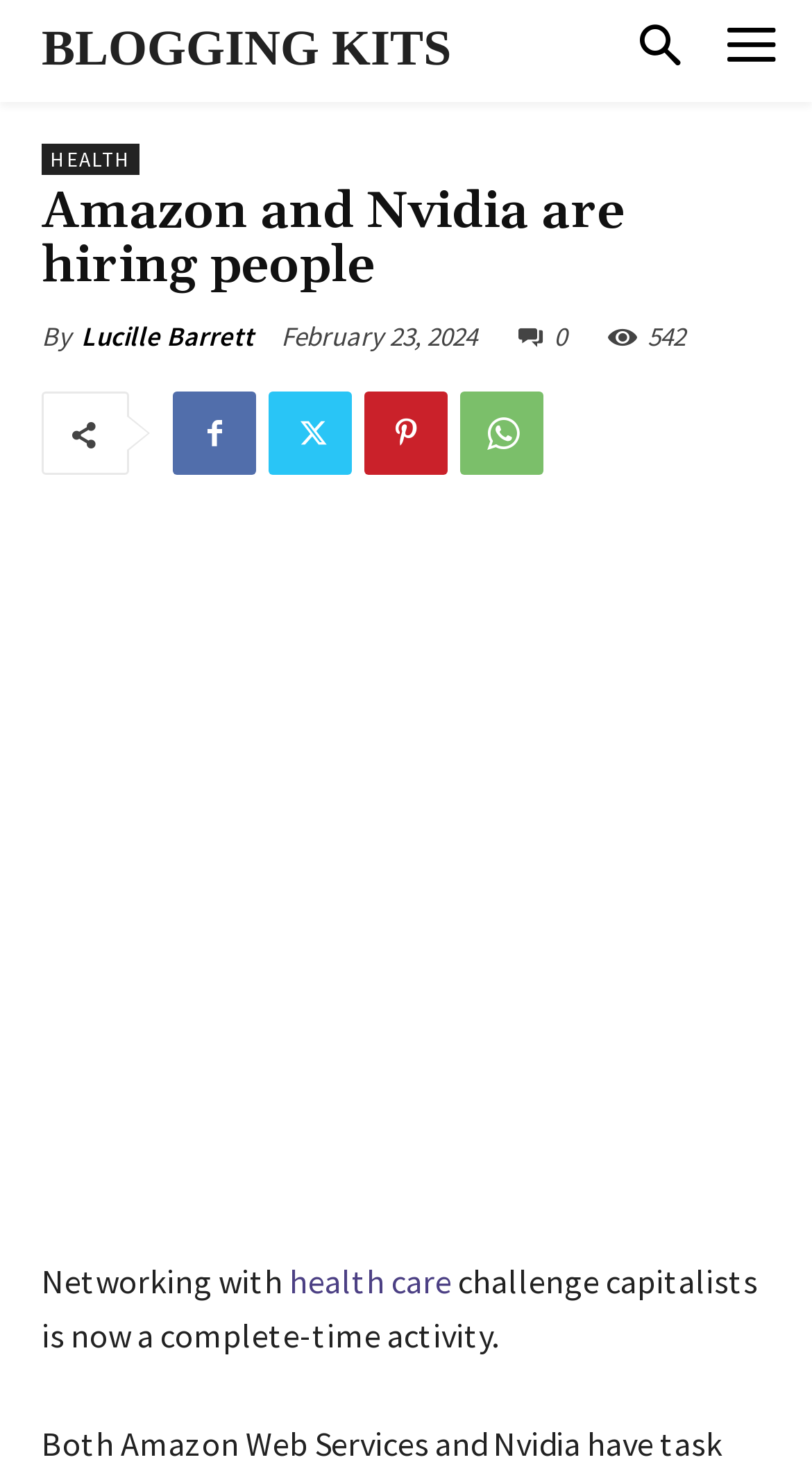Provide the bounding box coordinates of the area you need to click to execute the following instruction: "Explore health care challenge capitalists".

[0.356, 0.857, 0.556, 0.885]